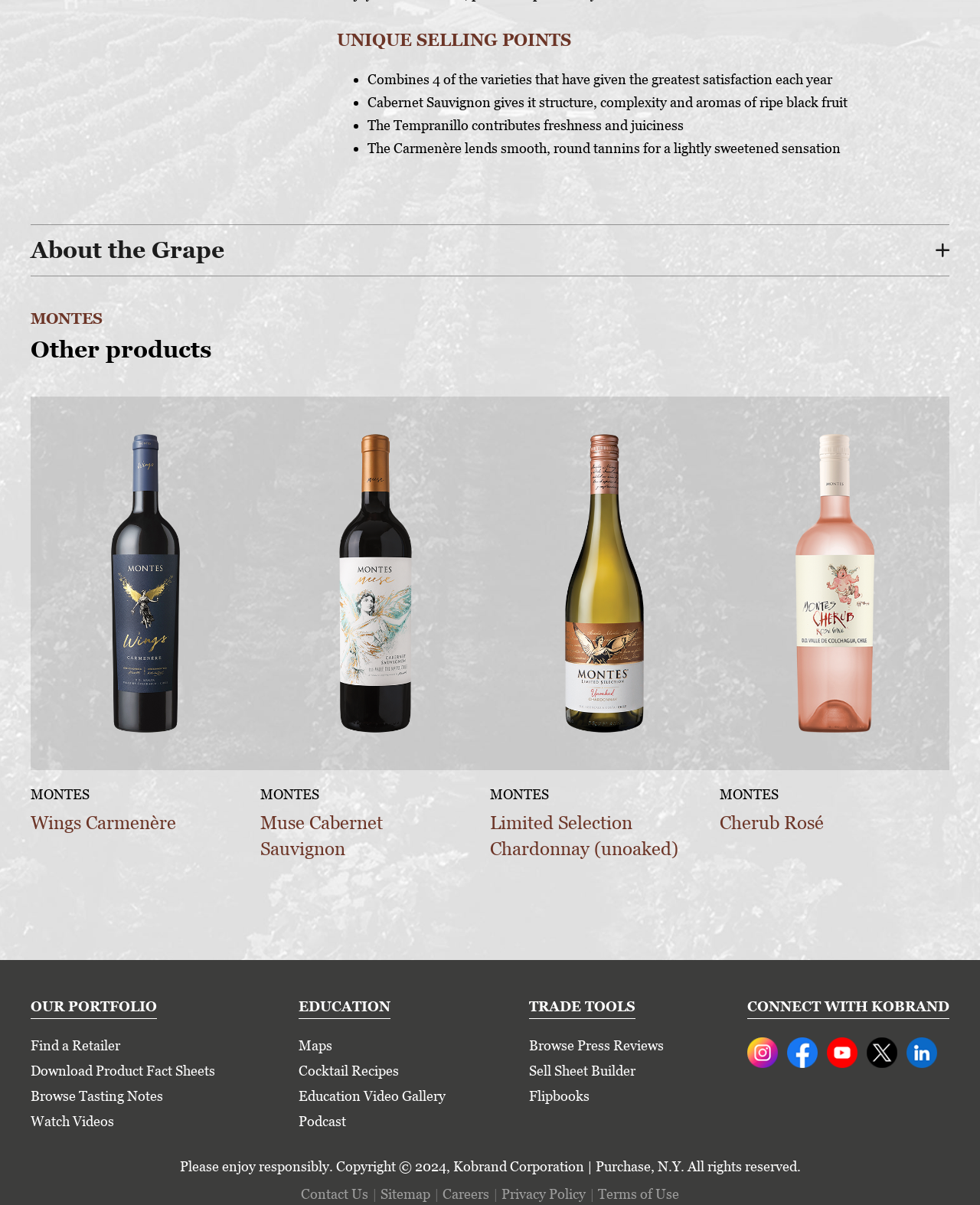Please find the bounding box coordinates of the element that you should click to achieve the following instruction: "Click the 'Browse Tasting Notes' link". The coordinates should be presented as four float numbers between 0 and 1: [left, top, right, bottom].

[0.031, 0.903, 0.166, 0.916]